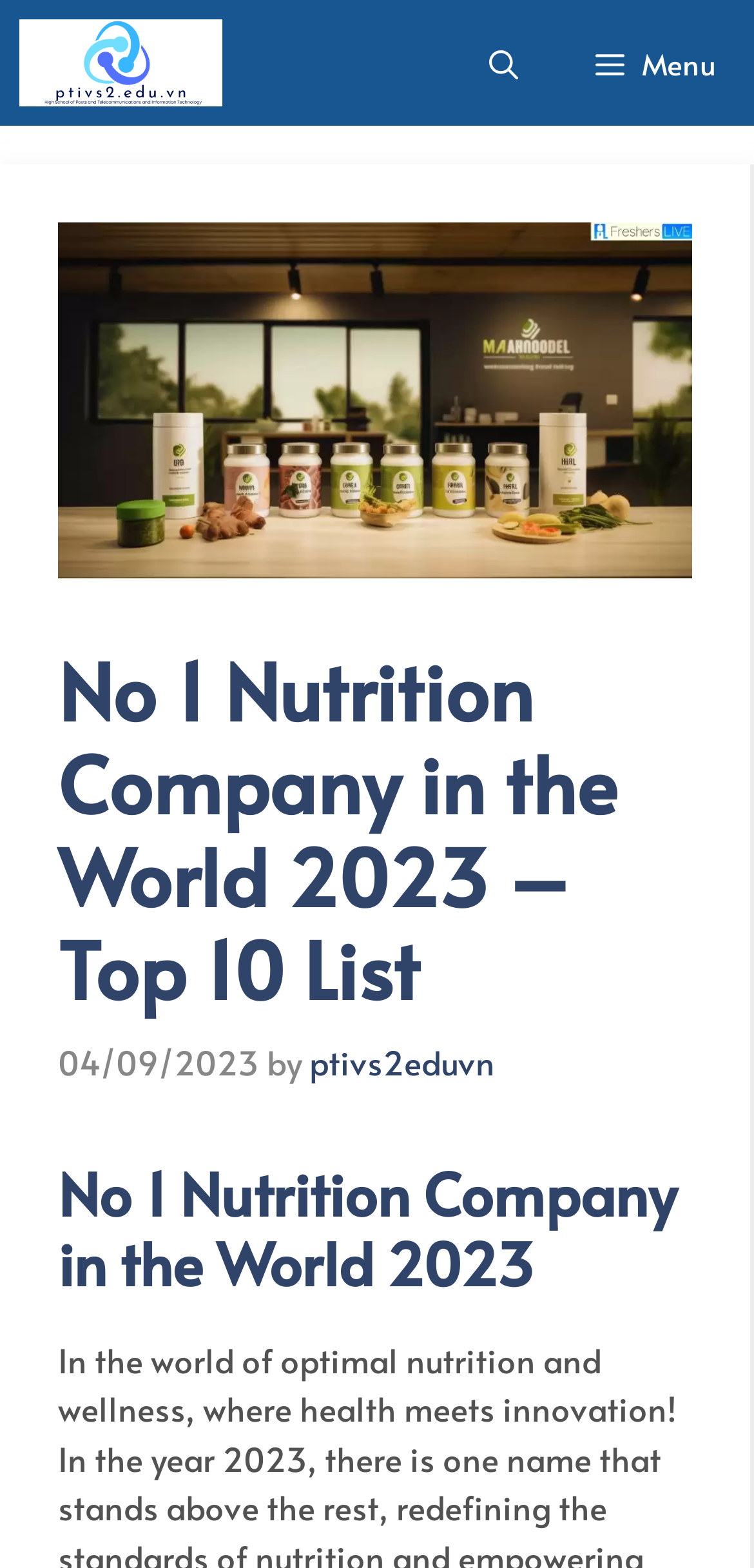What is the author of the article? Refer to the image and provide a one-word or short phrase answer.

ptivs2eduvn